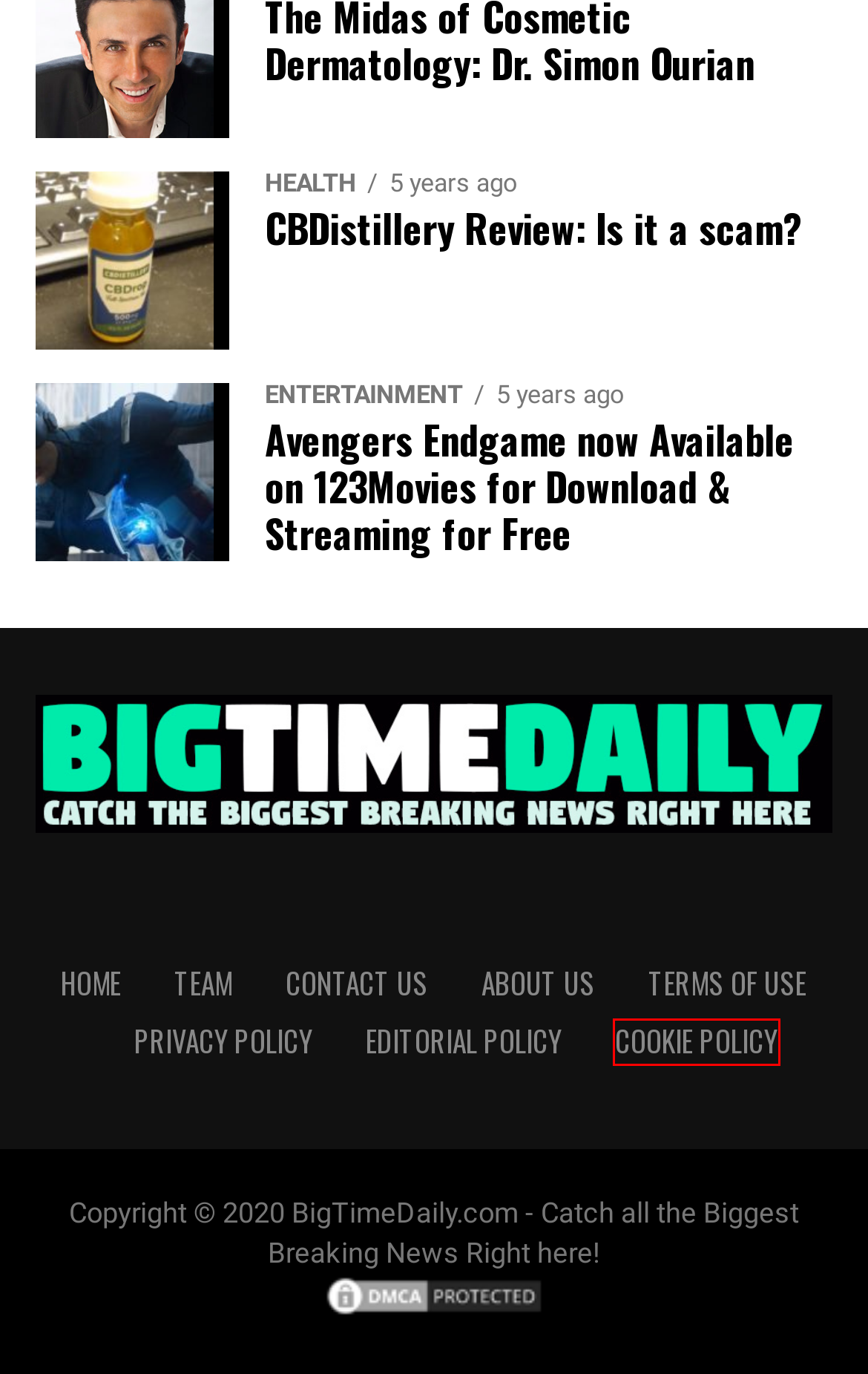You are provided with a screenshot of a webpage where a red rectangle bounding box surrounds an element. Choose the description that best matches the new webpage after clicking the element in the red bounding box. Here are the choices:
A. 9 Simple Steps to Dealing with a Broken Tooth | Bigtime Daily
B. Cookie Policy | Bigtime Daily
C. US Archives | Bigtime Daily
D. Business Archives | Bigtime Daily
E. Types of Ultrasound Tests and What... | Protected by DMCA.com
F. Sports Archives | Bigtime Daily
G. SPOTLIGHT 2024: Meet Roxy Aguirre | Bigtime Daily
H. Bigtime Daily - An Online News Portal

B